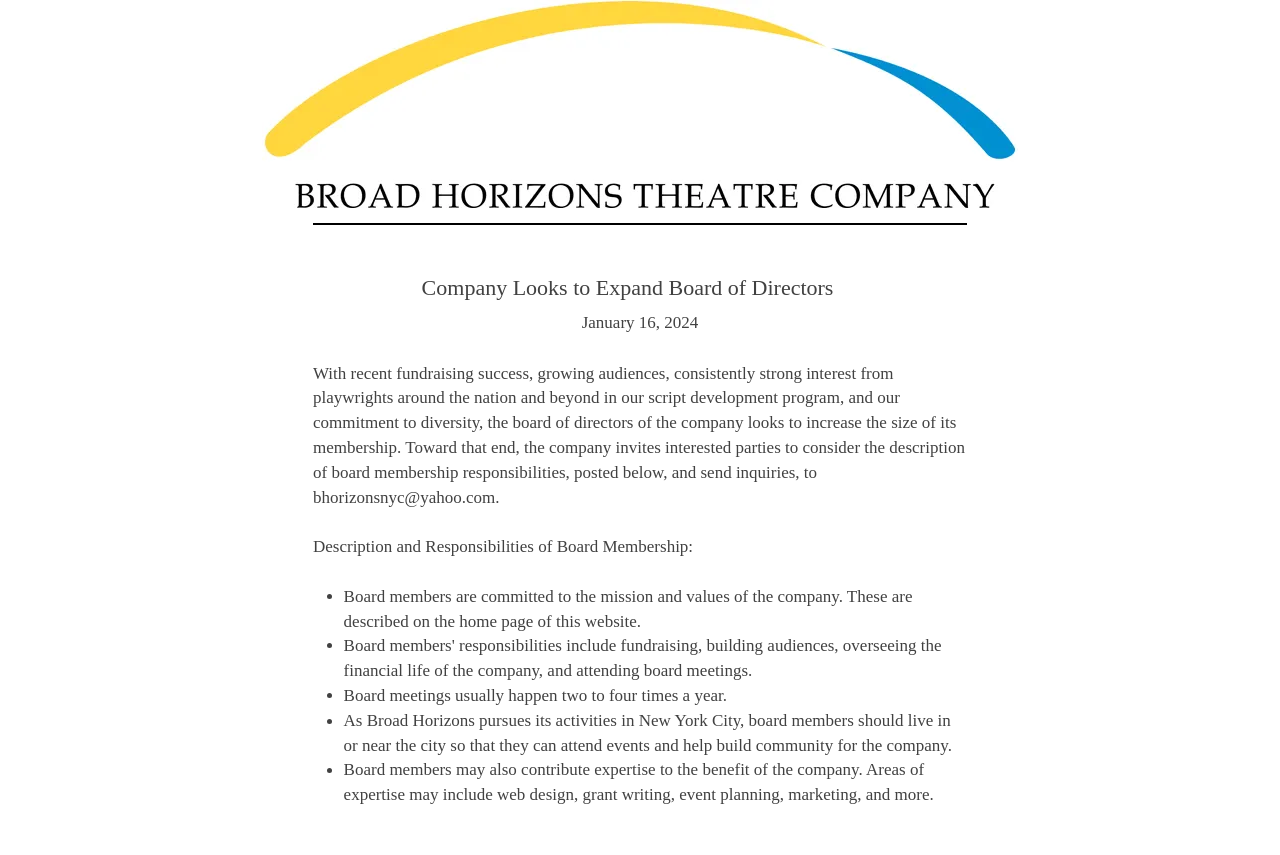Using the information in the image, give a detailed answer to the following question: What is the email address to send inquiries to?

The webpage provides an email address, bhorizonsnyc@yahoo.com, where interested parties can send inquiries about board membership, as mentioned in the paragraph below the heading.